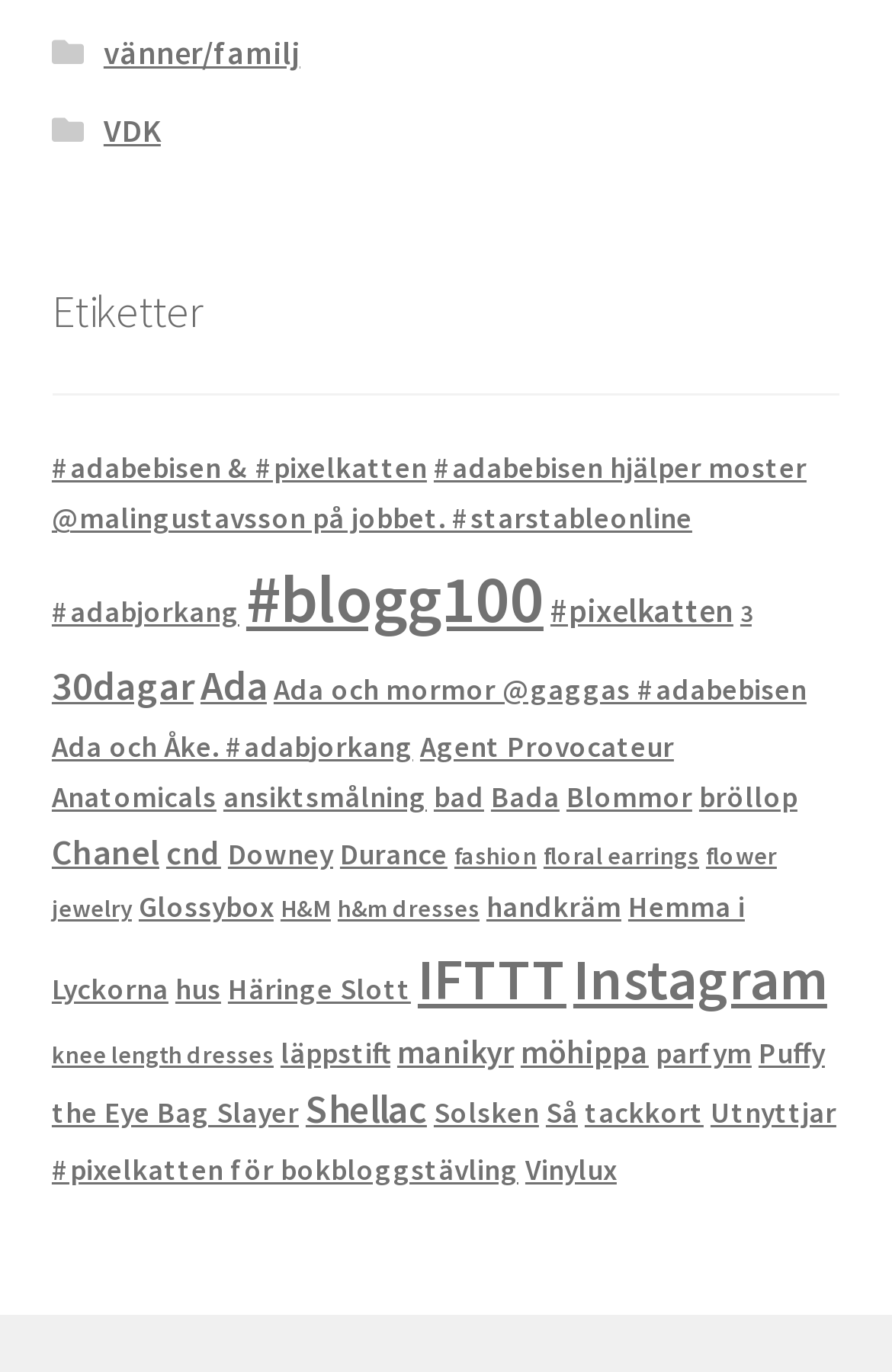How many links are on this webpage?
Based on the image, provide your answer in one word or phrase.

50